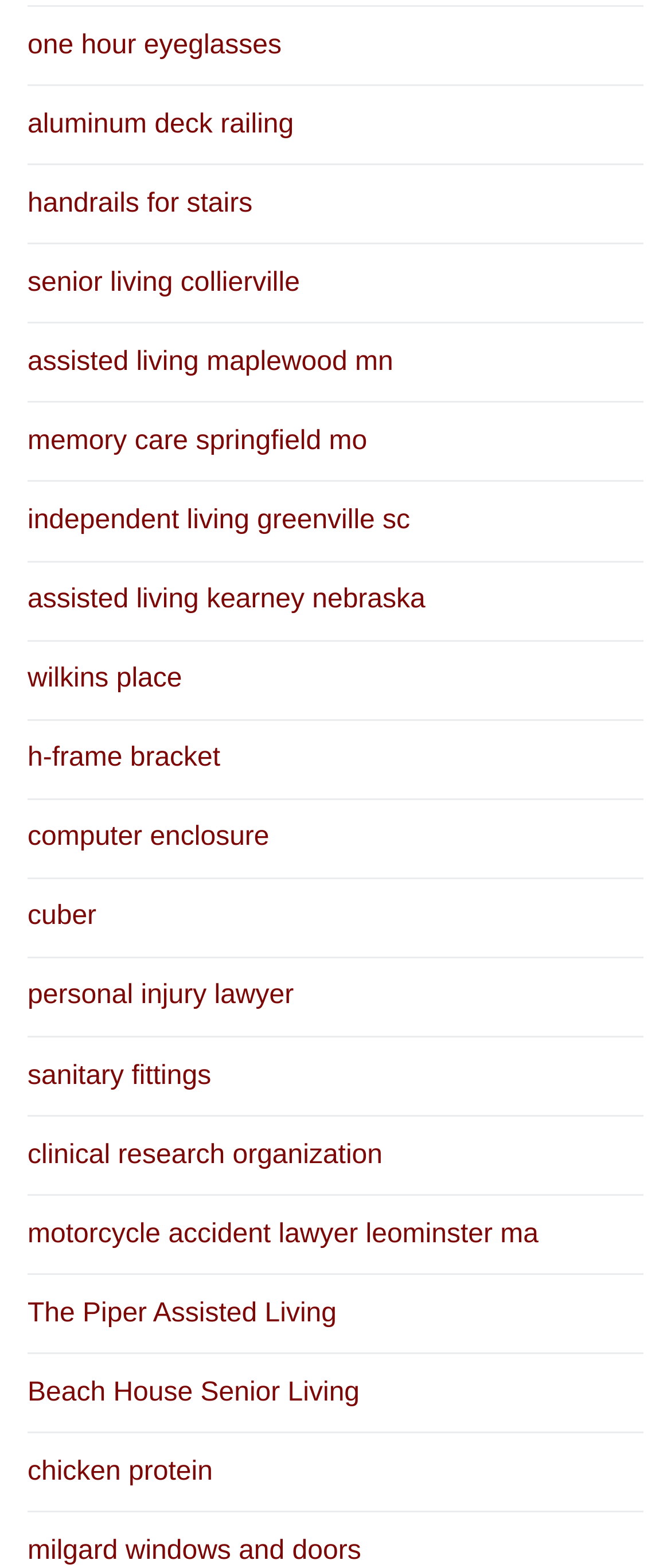Can you specify the bounding box coordinates for the region that should be clicked to fulfill this instruction: "check out Beach House Senior Living".

[0.041, 0.864, 0.959, 0.914]